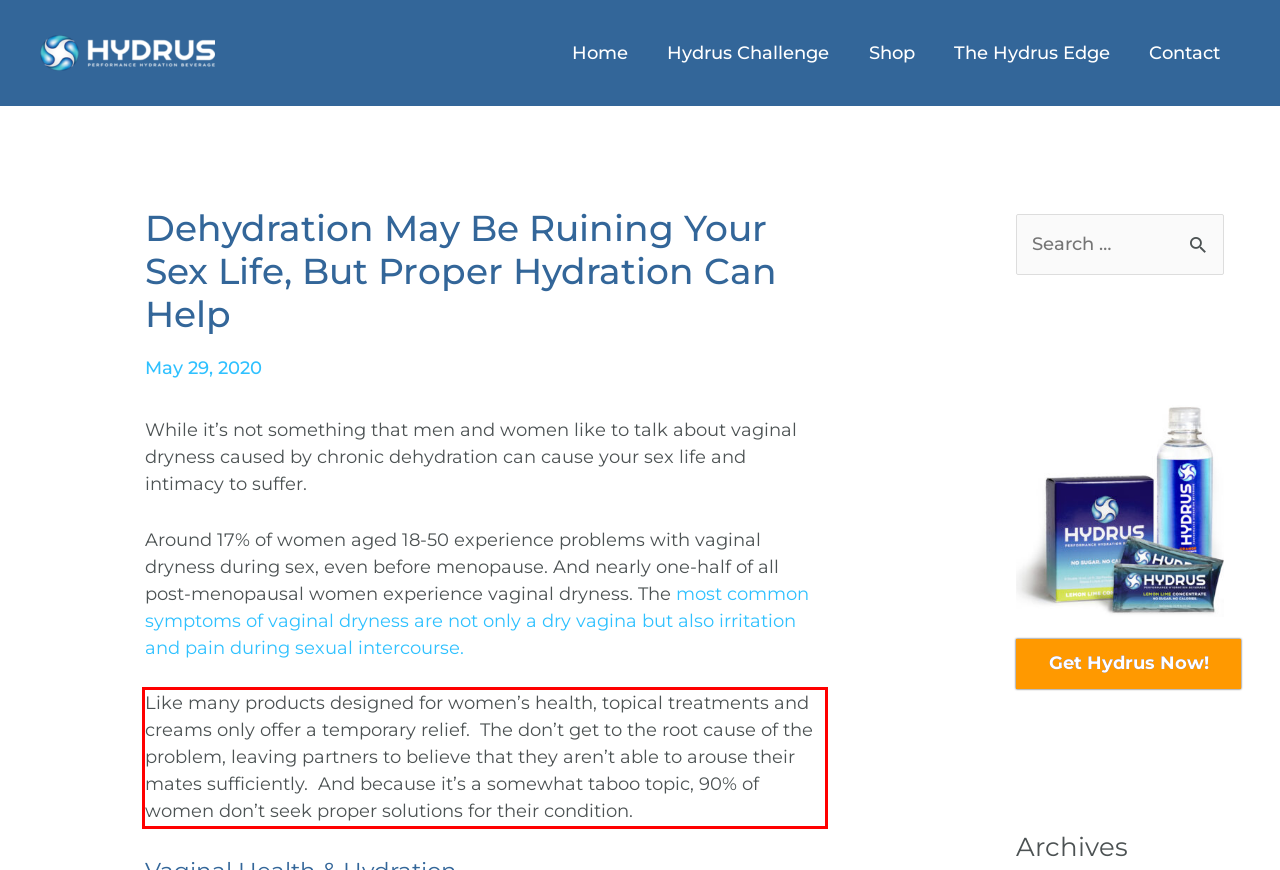Please perform OCR on the text content within the red bounding box that is highlighted in the provided webpage screenshot.

Like many products designed for women’s health, topical treatments and creams only offer a temporary relief. The don’t get to the root cause of the problem, leaving partners to believe that they aren’t able to arouse their mates sufficiently. And because it’s a somewhat taboo topic, 90% of women don’t seek proper solutions for their condition.